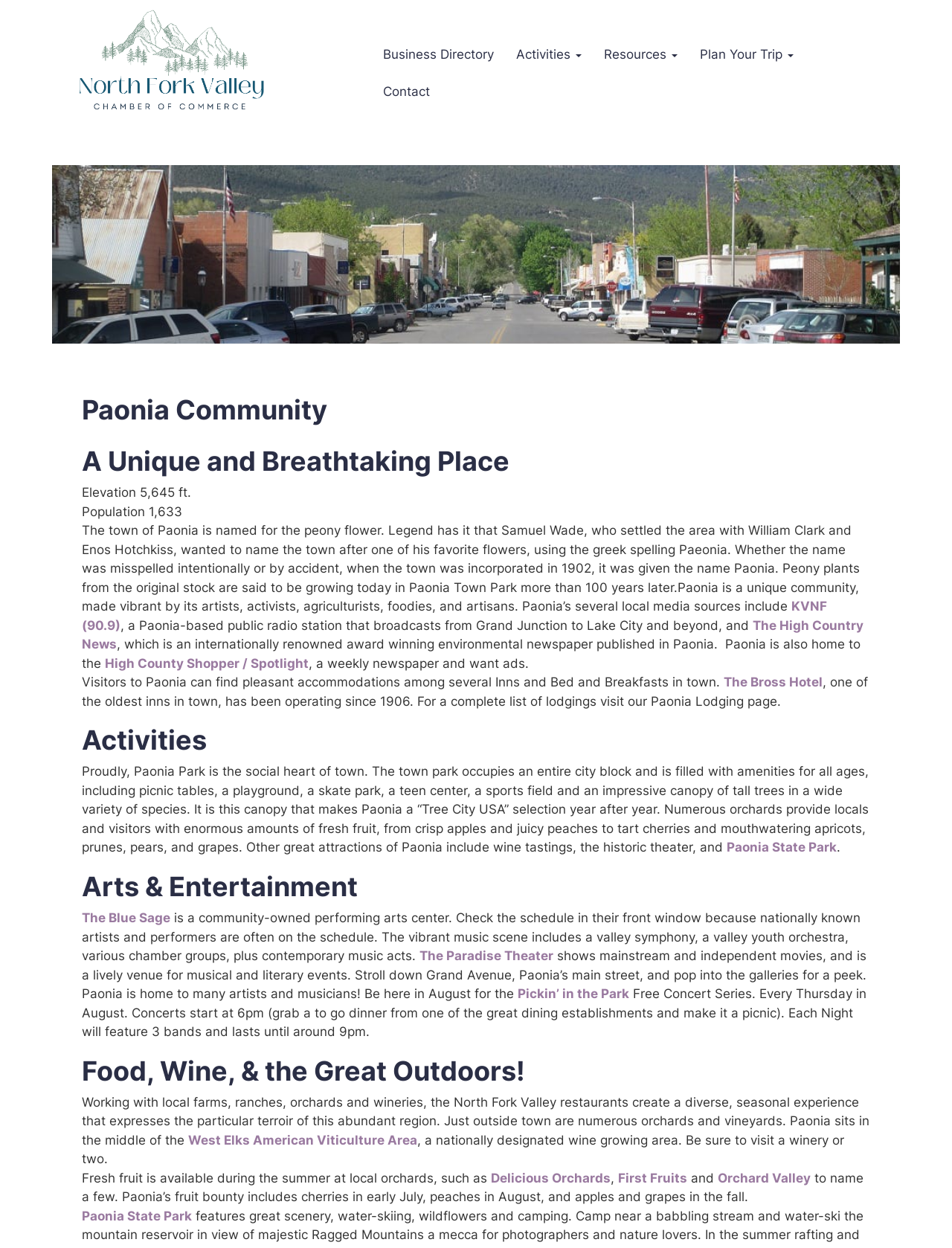What is the name of the public radio station mentioned?
Please answer the question as detailed as possible.

I found the answer by looking at the link element that contains the text 'KVNF (90.9)' which is mentioned as a Paonia-based public radio station.